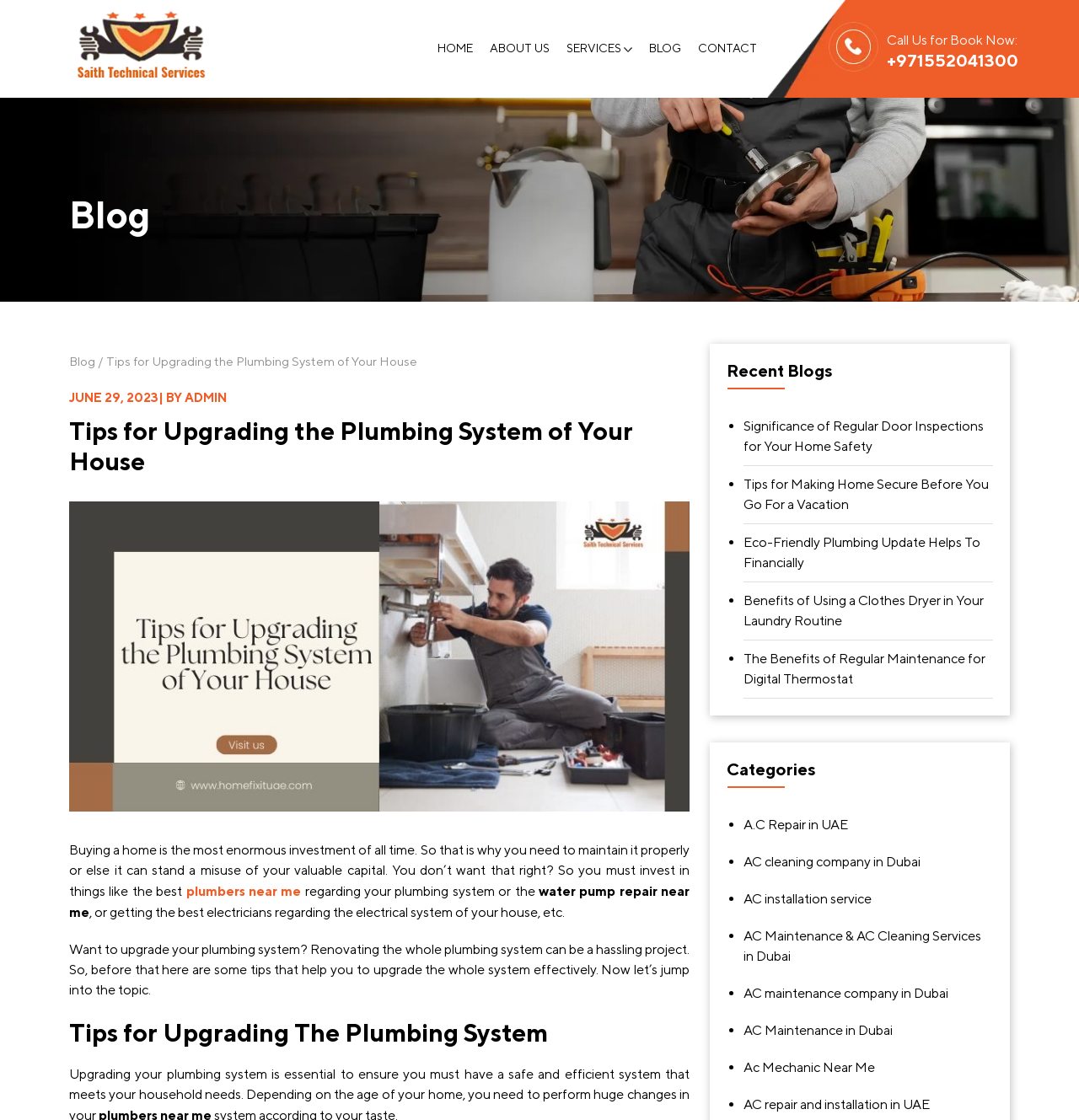Refer to the image and provide a thorough answer to this question:
What is the purpose of regular door inspections?

The purpose of regular door inspections can be determined by looking at the link element with the text 'Significance of Regular Door Inspections for Your Home Safety'. This indicates that the purpose of regular door inspections is for home safety.